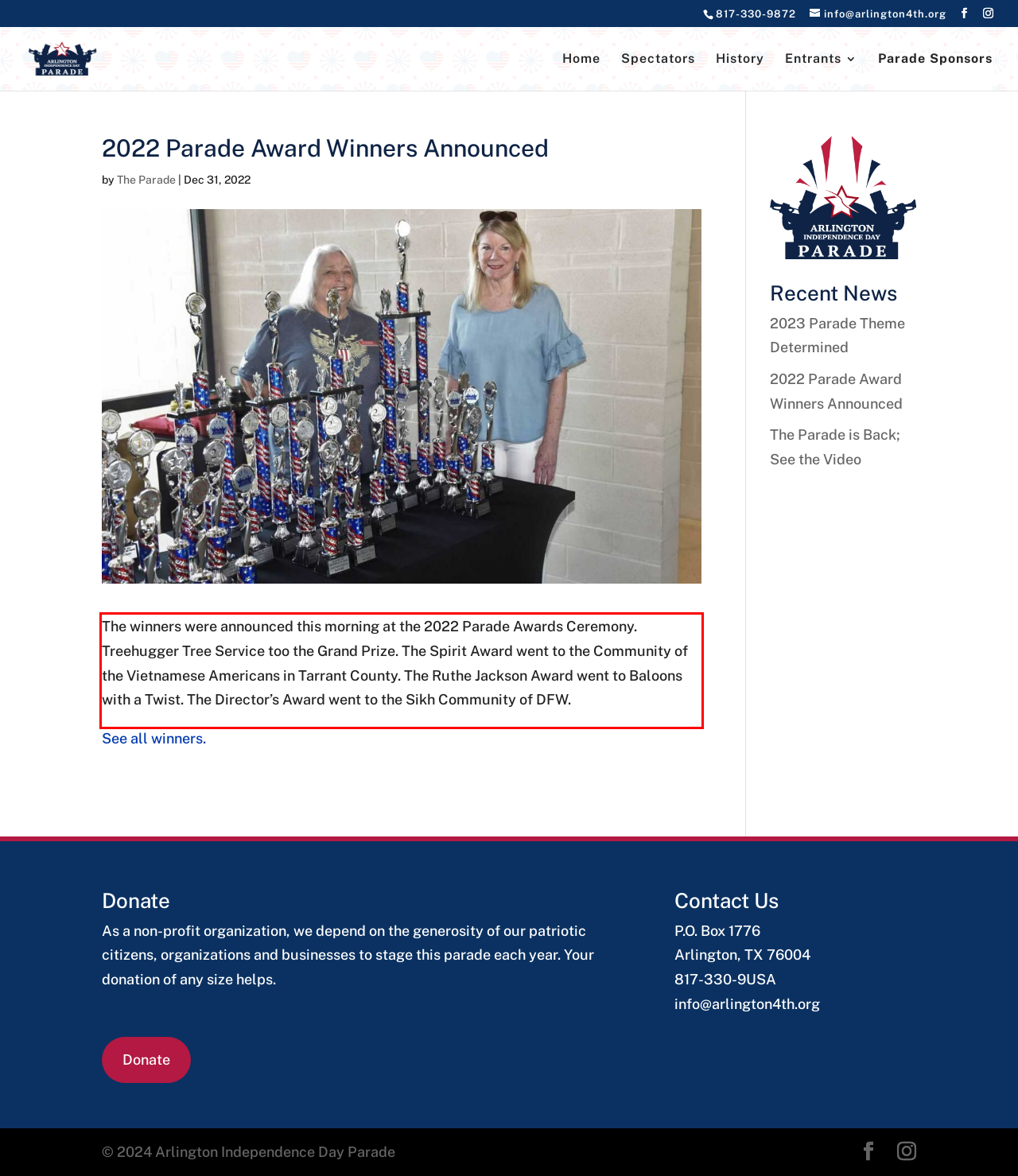Identify and extract the text within the red rectangle in the screenshot of the webpage.

The winners were announced this morning at the 2022 Parade Awards Ceremony. Treehugger Tree Service too the Grand Prize. The Spirit Award went to the Community of the Vietnamese Americans in Tarrant County. The Ruthe Jackson Award went to Baloons with a Twist. The Director’s Award went to the Sikh Community of DFW.